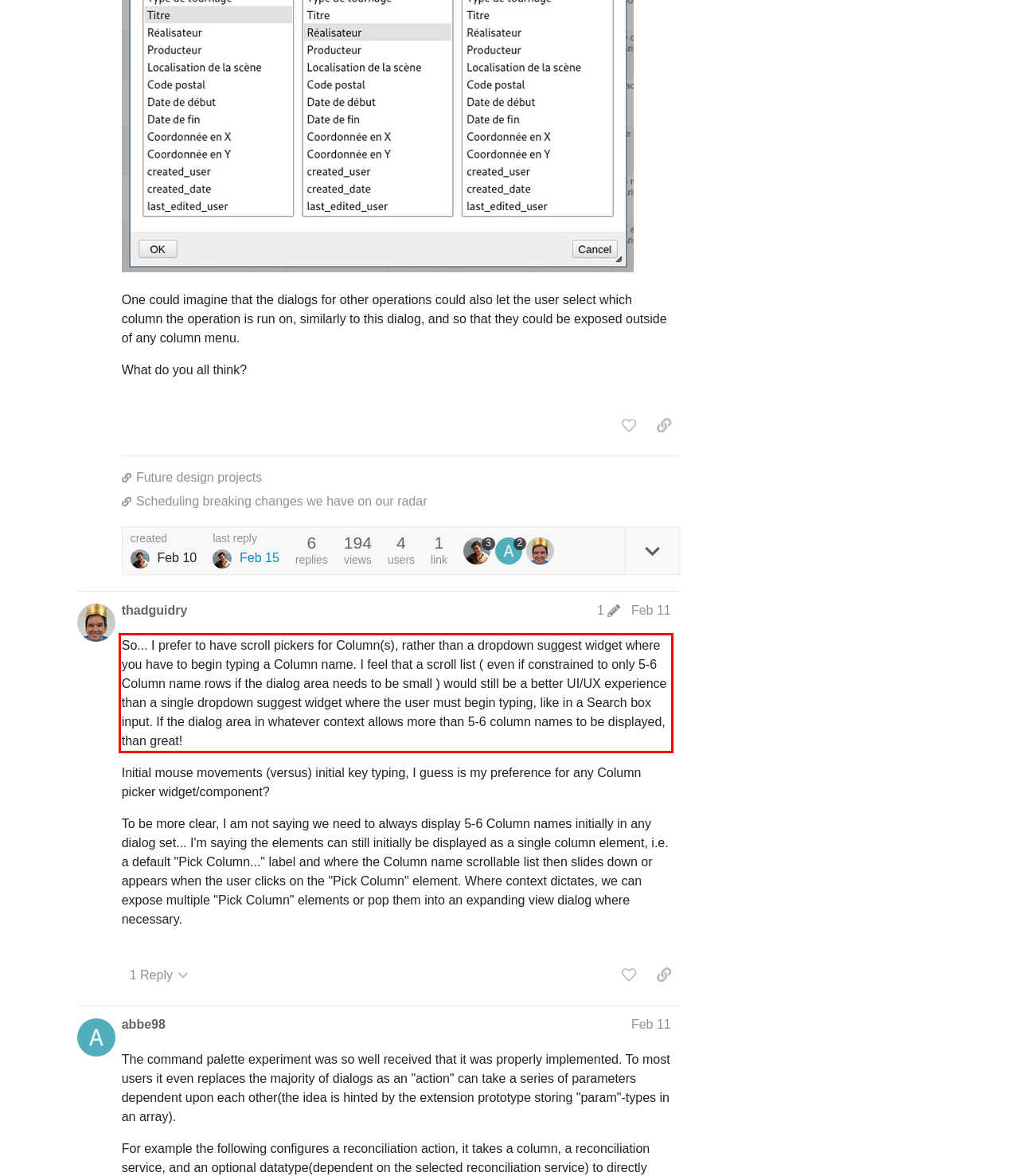Within the screenshot of the webpage, locate the red bounding box and use OCR to identify and provide the text content inside it.

So... I prefer to have scroll pickers for Column(s), rather than a dropdown suggest widget where you have to begin typing a Column name. I feel that a scroll list ( even if constrained to only 5-6 Column name rows if the dialog area needs to be small ) would still be a better UI/UX experience than a single dropdown suggest widget where the user must begin typing, like in a Search box input. If the dialog area in whatever context allows more than 5-6 column names to be displayed, than great!